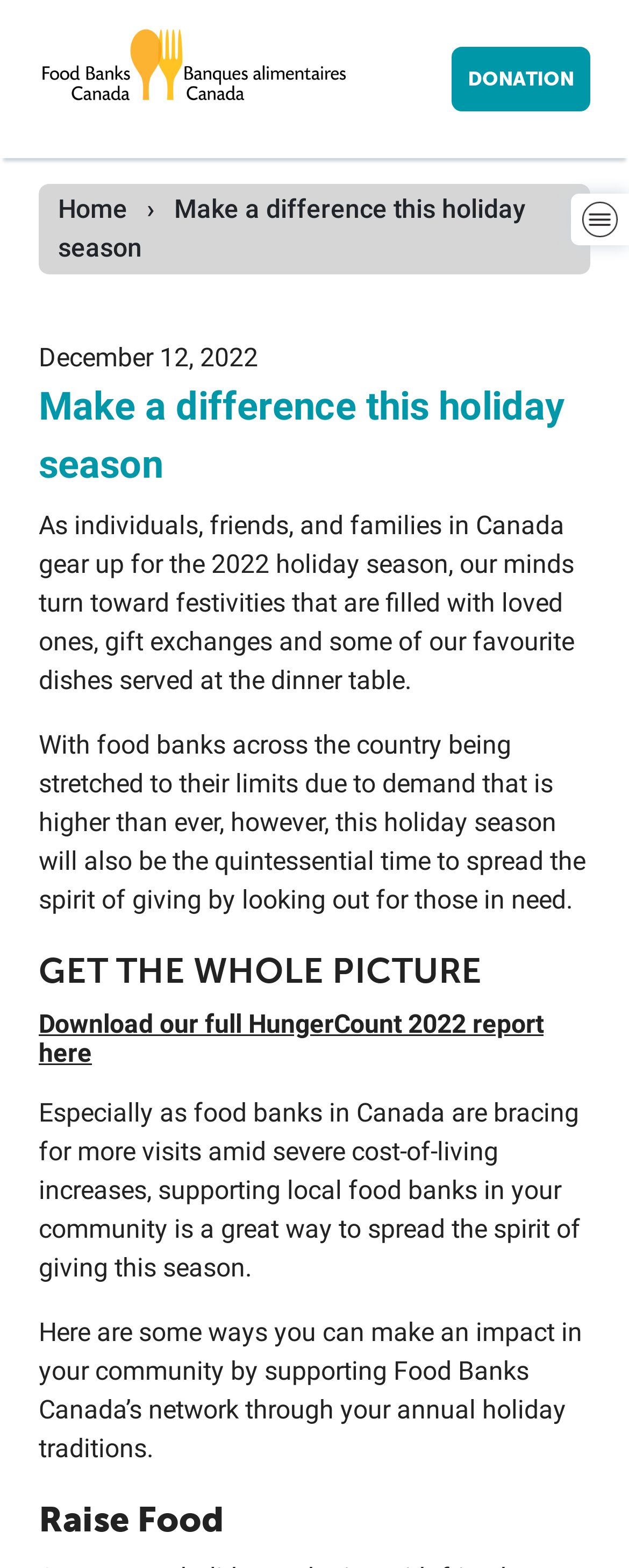Given the description "Home", provide the bounding box coordinates of the corresponding UI element.

[0.092, 0.123, 0.203, 0.143]